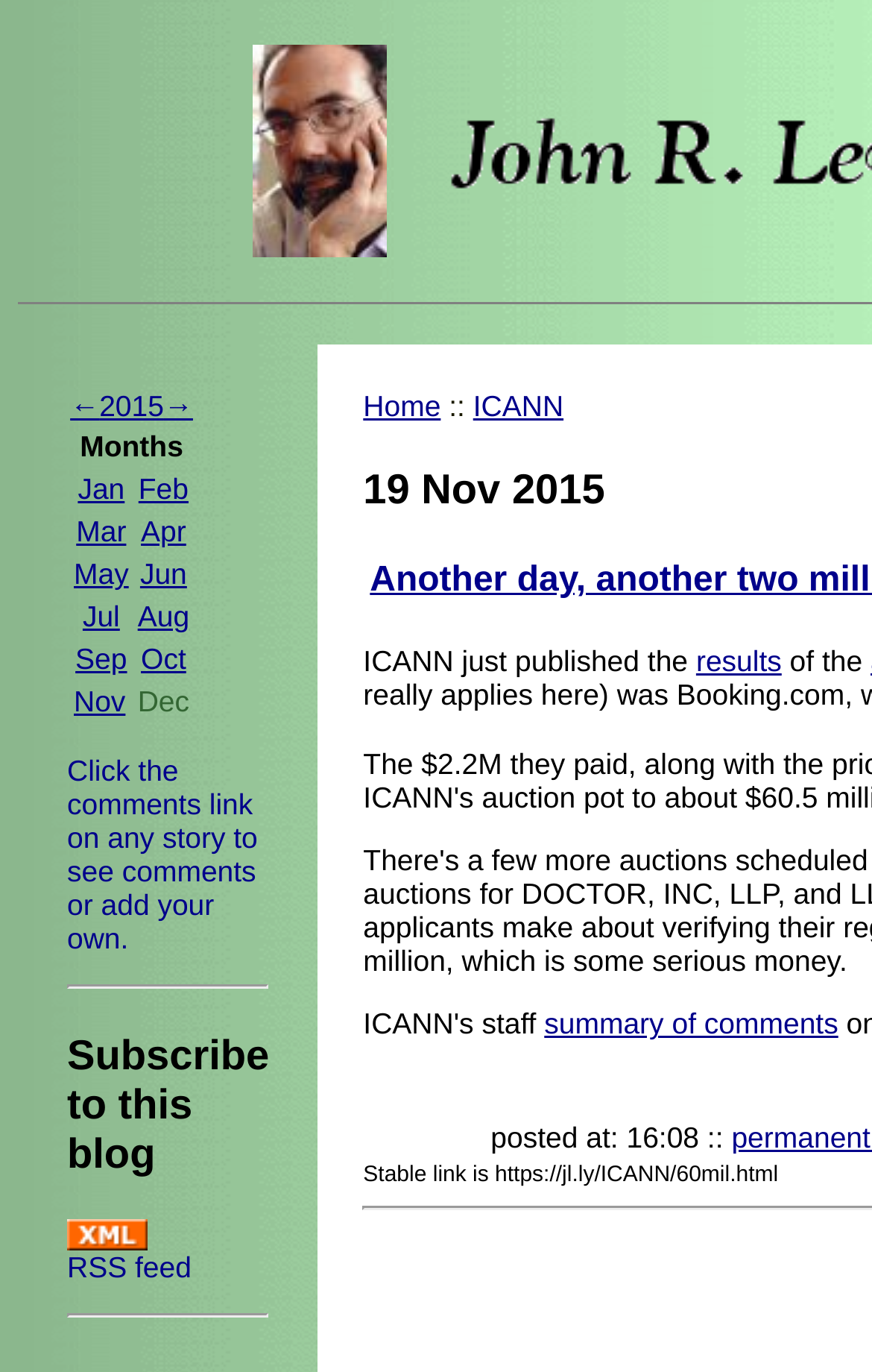What is the purpose of the separator lines?
Refer to the screenshot and answer in one word or phrase.

Separating sections